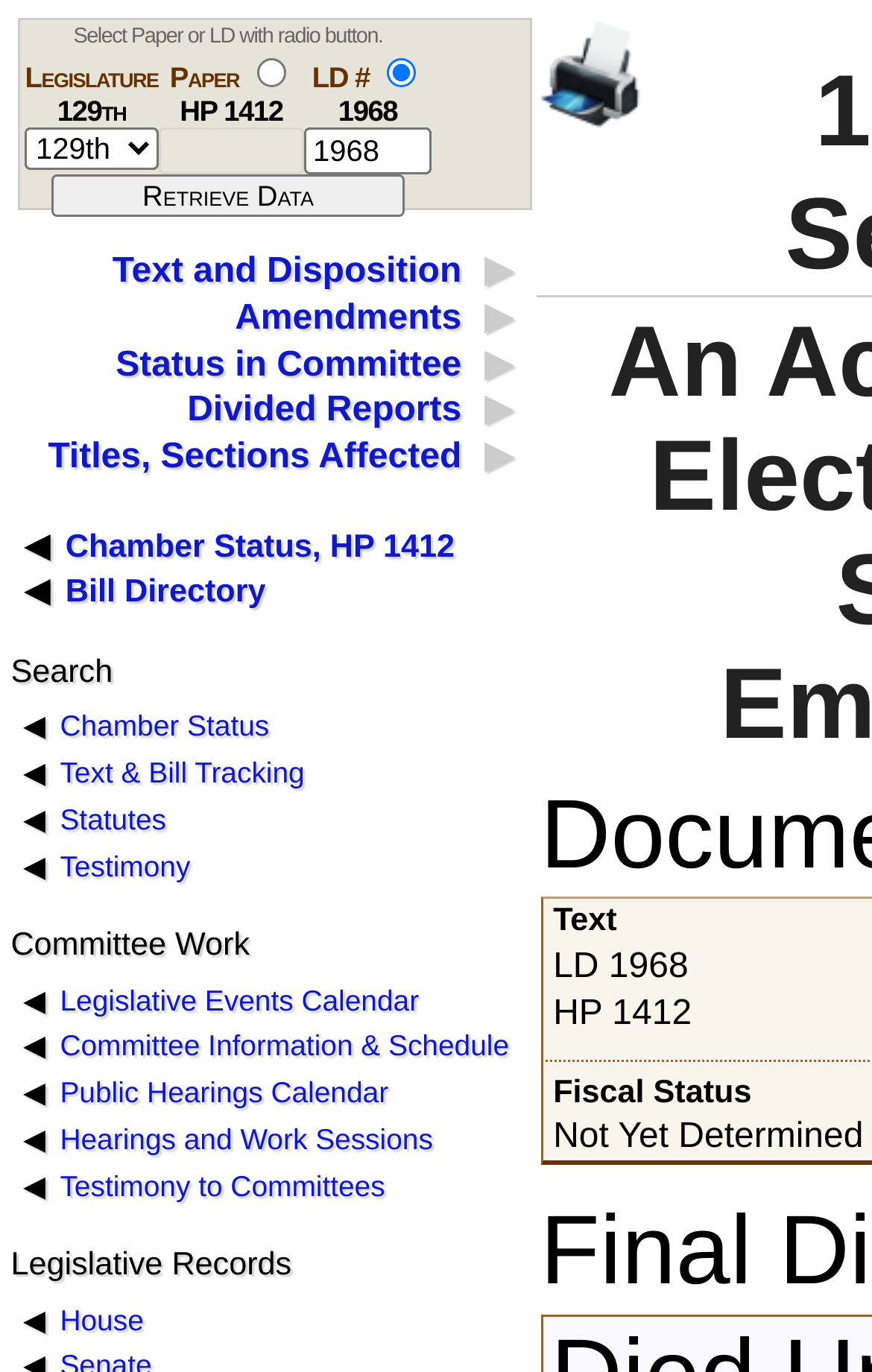Identify the coordinates of the bounding box for the element that must be clicked to accomplish the instruction: "Search".

[0.012, 0.477, 0.129, 0.503]